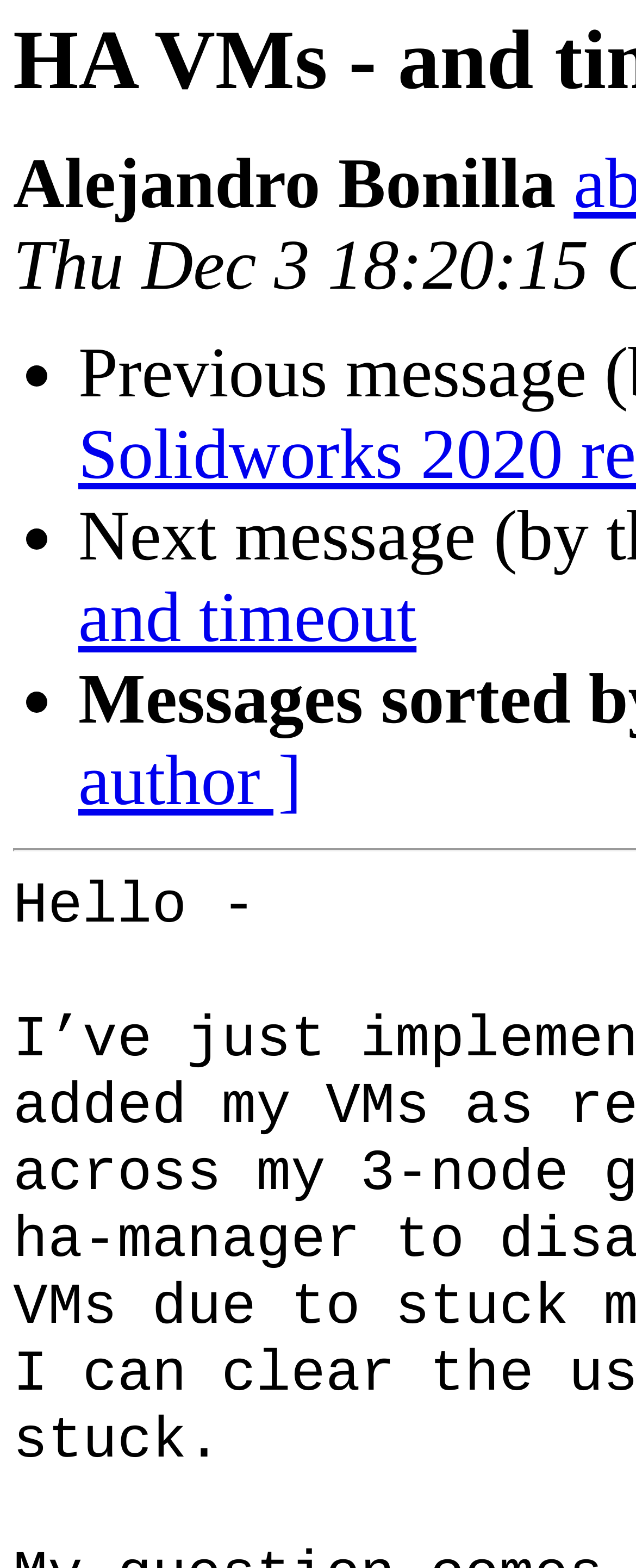Can you determine the main header of this webpage?

HA VMs - and timeout